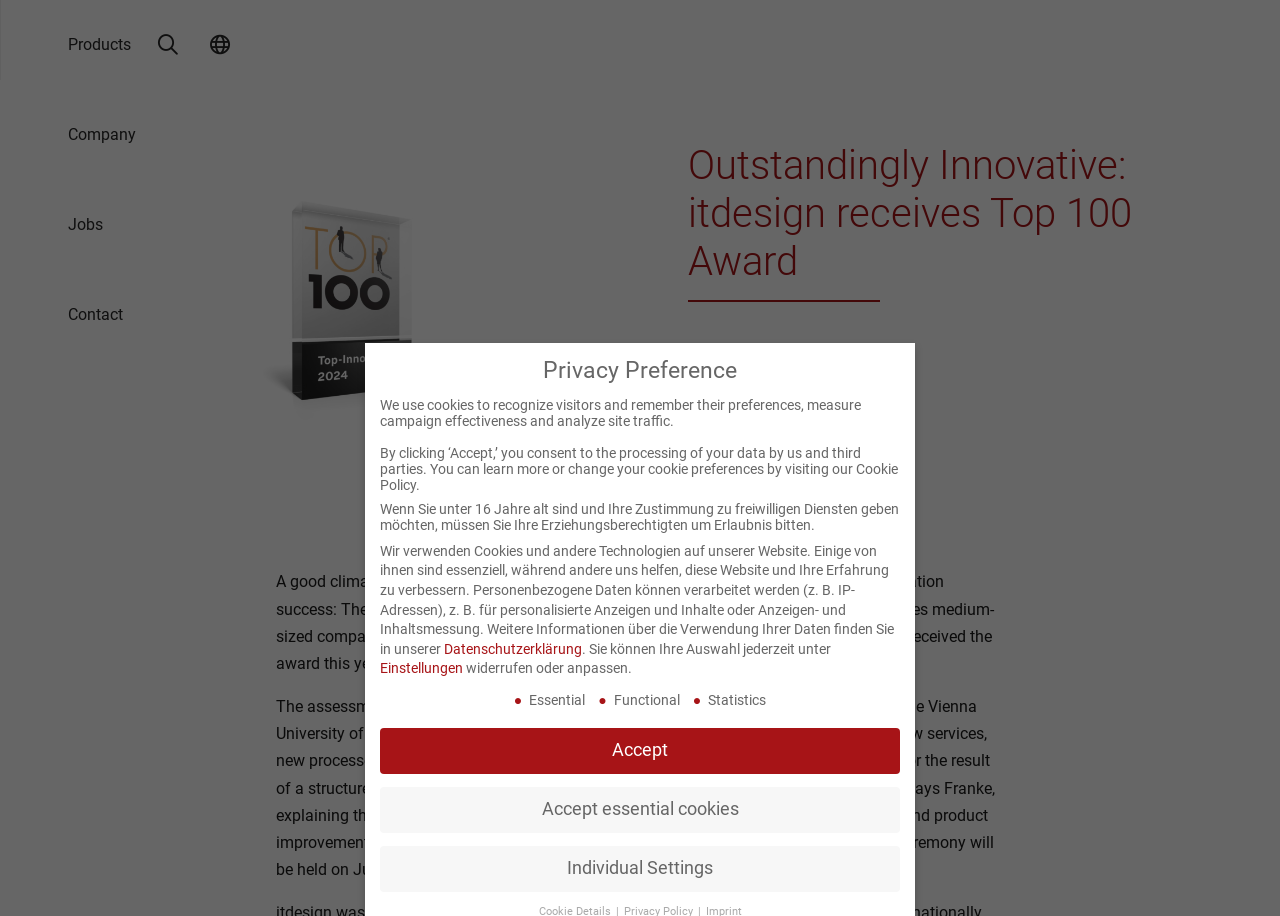What is the name of the company that received the Top 100 Award?
Please utilize the information in the image to give a detailed response to the question.

The answer can be found in the heading 'Outstandingly Innovative: itdesign receives Top 100 Award' and also in the StaticText 'A good climate for innovation, processes and methods that promote innovation and innovation success: These are just some of the categories in which the “Top 100” competition evaluates medium-sized companies in Germany. The Tübingen-based cloud software company itdesign also received the award this year.'